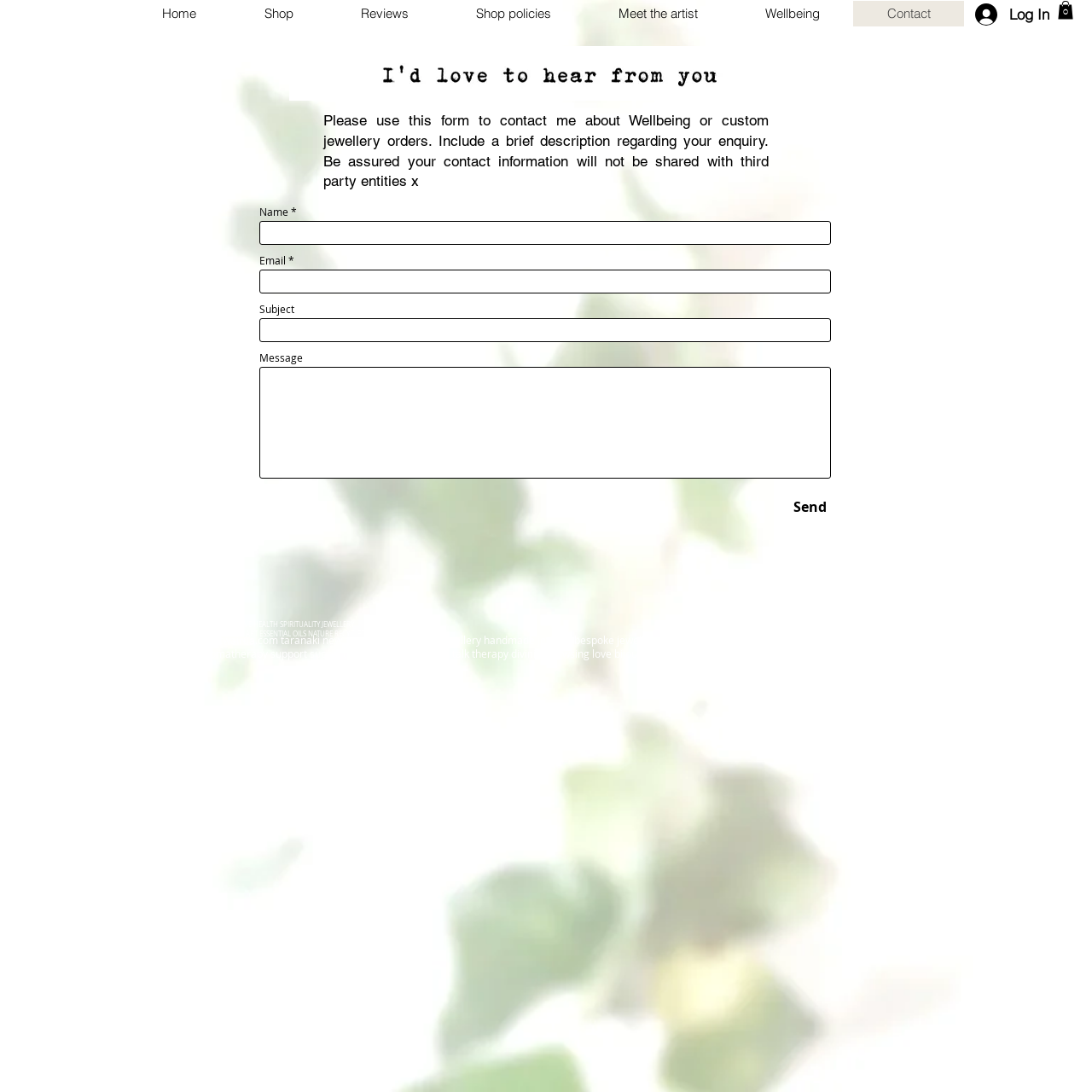Please identify the bounding box coordinates of the clickable area that will allow you to execute the instruction: "View the Shop page".

[0.21, 0.001, 0.299, 0.024]